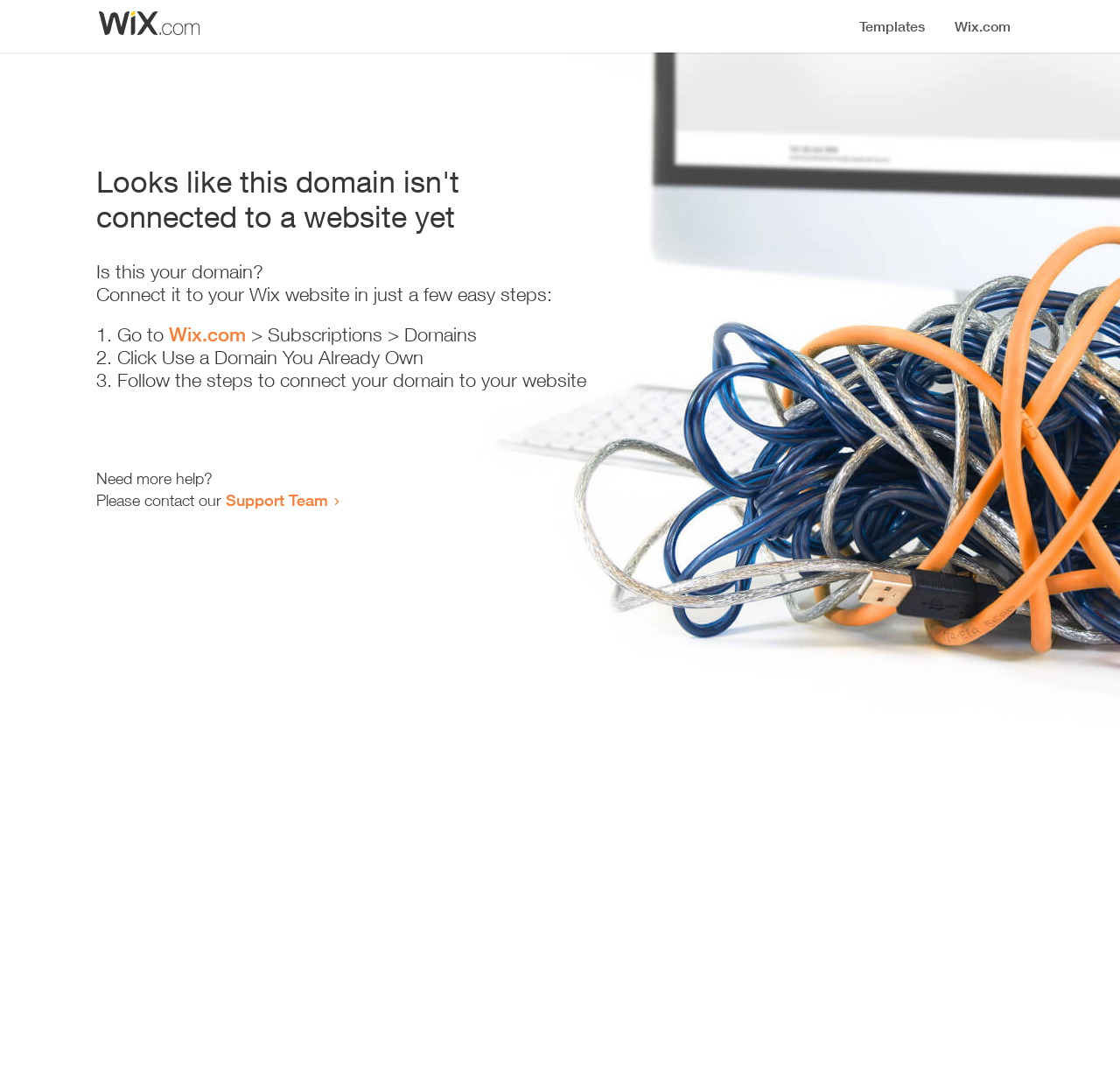What should the user do if they need more help?
Examine the screenshot and reply with a single word or phrase.

Contact Support Team